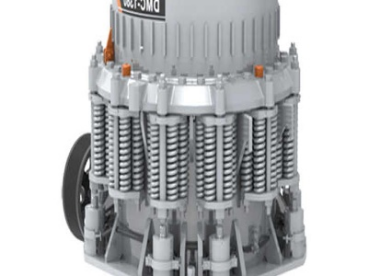Respond with a single word or phrase:
Why is the ball mill's portability important?

application across sites